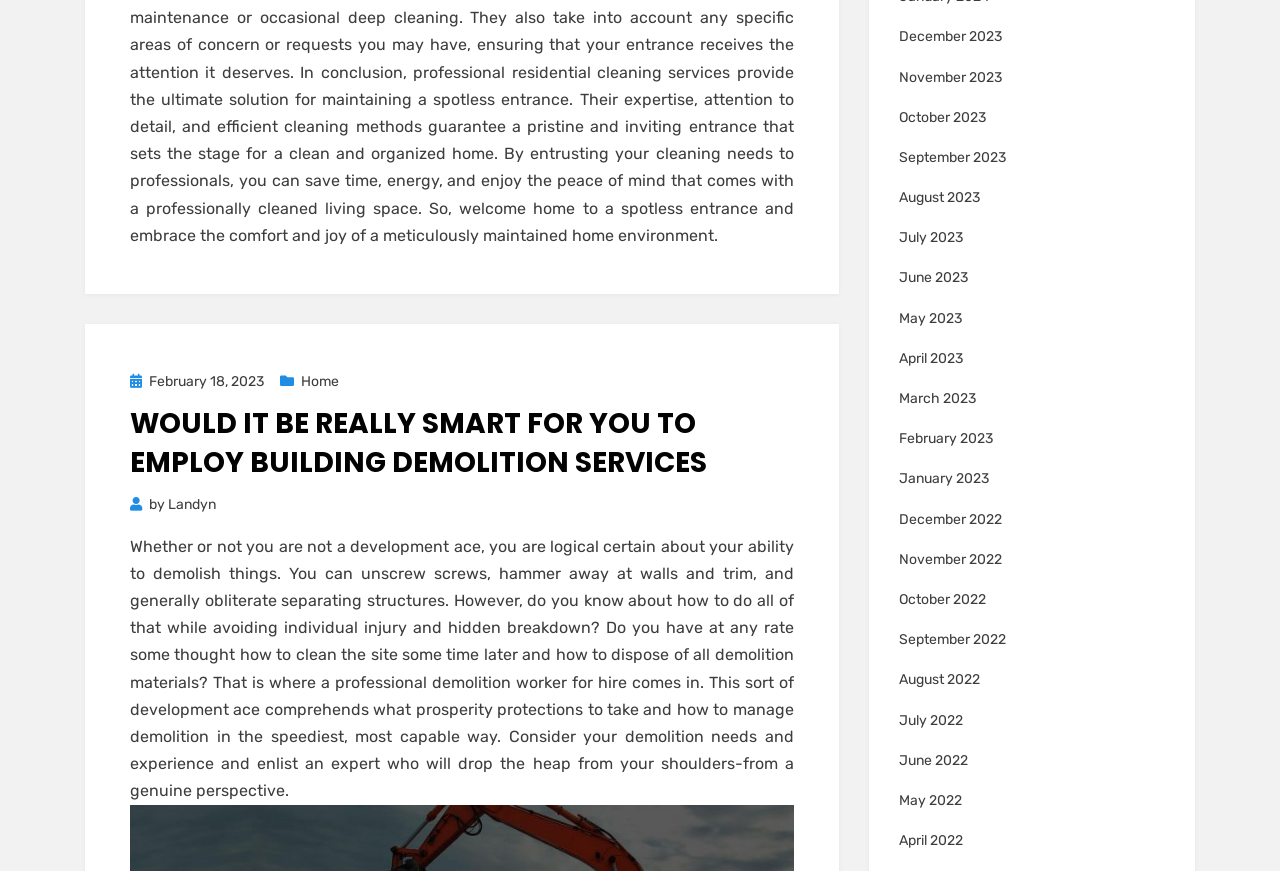Please identify the bounding box coordinates of the clickable element to fulfill the following instruction: "Read the post dated February 18, 2023". The coordinates should be four float numbers between 0 and 1, i.e., [left, top, right, bottom].

[0.102, 0.422, 0.206, 0.441]